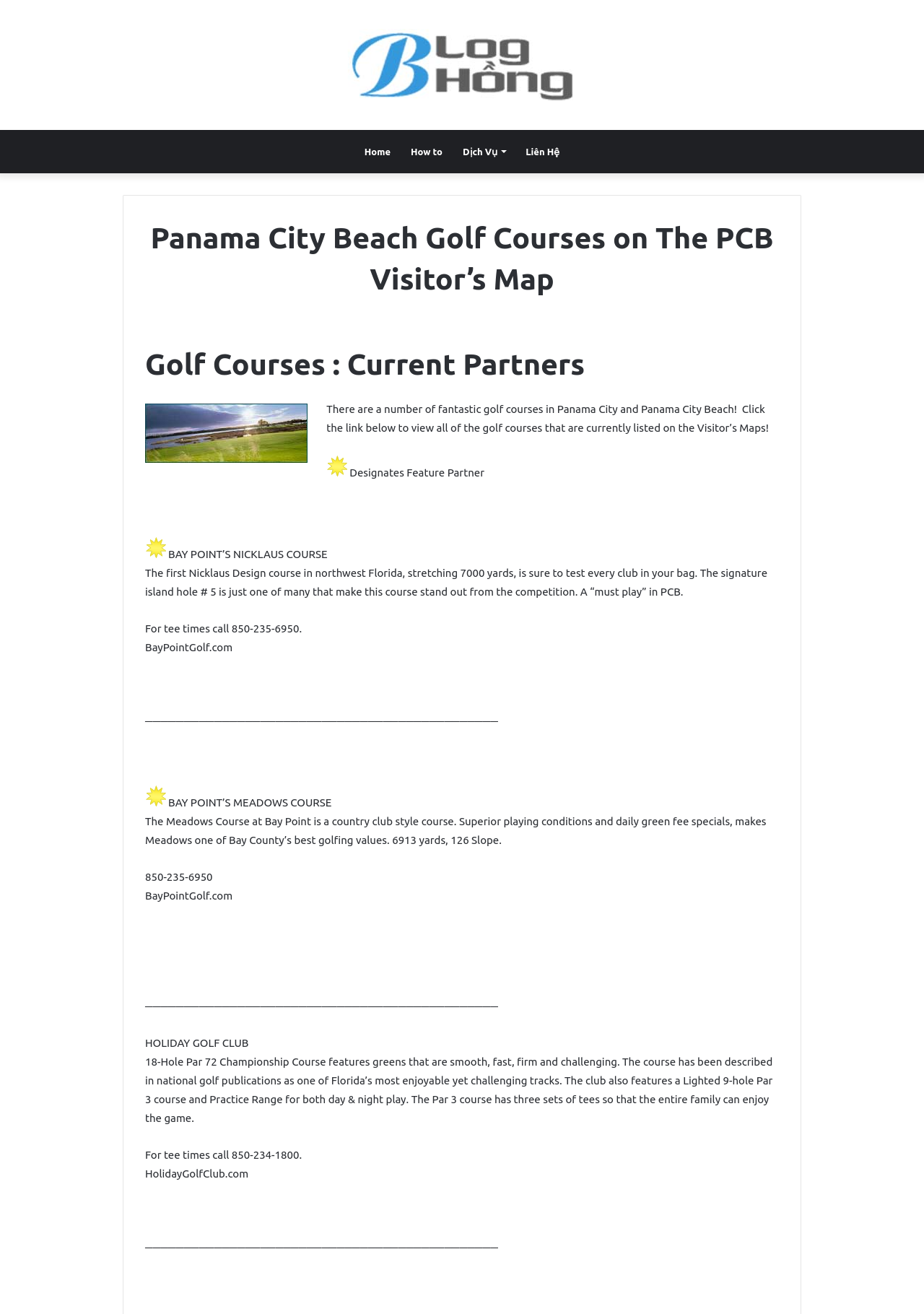Provide an in-depth caption for the contents of the webpage.

The webpage is about golf courses in Panama City and Panama City Beach. At the top, there is a link to "Blog Hồng" accompanied by an image, which is positioned near the top center of the page. Below this, there is a primary navigation menu with five links: "Home", "How to", "Dịch Vụ", "Liên Hệ", and others.

The main content of the page is divided into sections, each describing a different golf course. The first section has a heading "Panama City Beach Golf Courses on The PCB Visitor’s Map" and an image of golf courses in Panama City Beach. Below this, there is a brief introduction to the golf courses in the area, followed by a link to view all the golf courses listed on the Visitor’s Maps.

The subsequent sections describe individual golf courses, including Bay Point’s Nicklaus Course, Bay Point’s Meadows Course, and Holiday Golf Club. Each section has a heading with the name of the golf course, an image of a feature icon, and a brief description of the course. The descriptions include details such as the course's length, slope, and features, as well as contact information for tee times and websites.

There are a total of three golf courses described on the page, each with its own section. The sections are separated by horizontal lines, and there are several images of feature icons throughout the page. Overall, the page provides information about golf courses in Panama City and Panama City Beach, with a focus on their features and amenities.